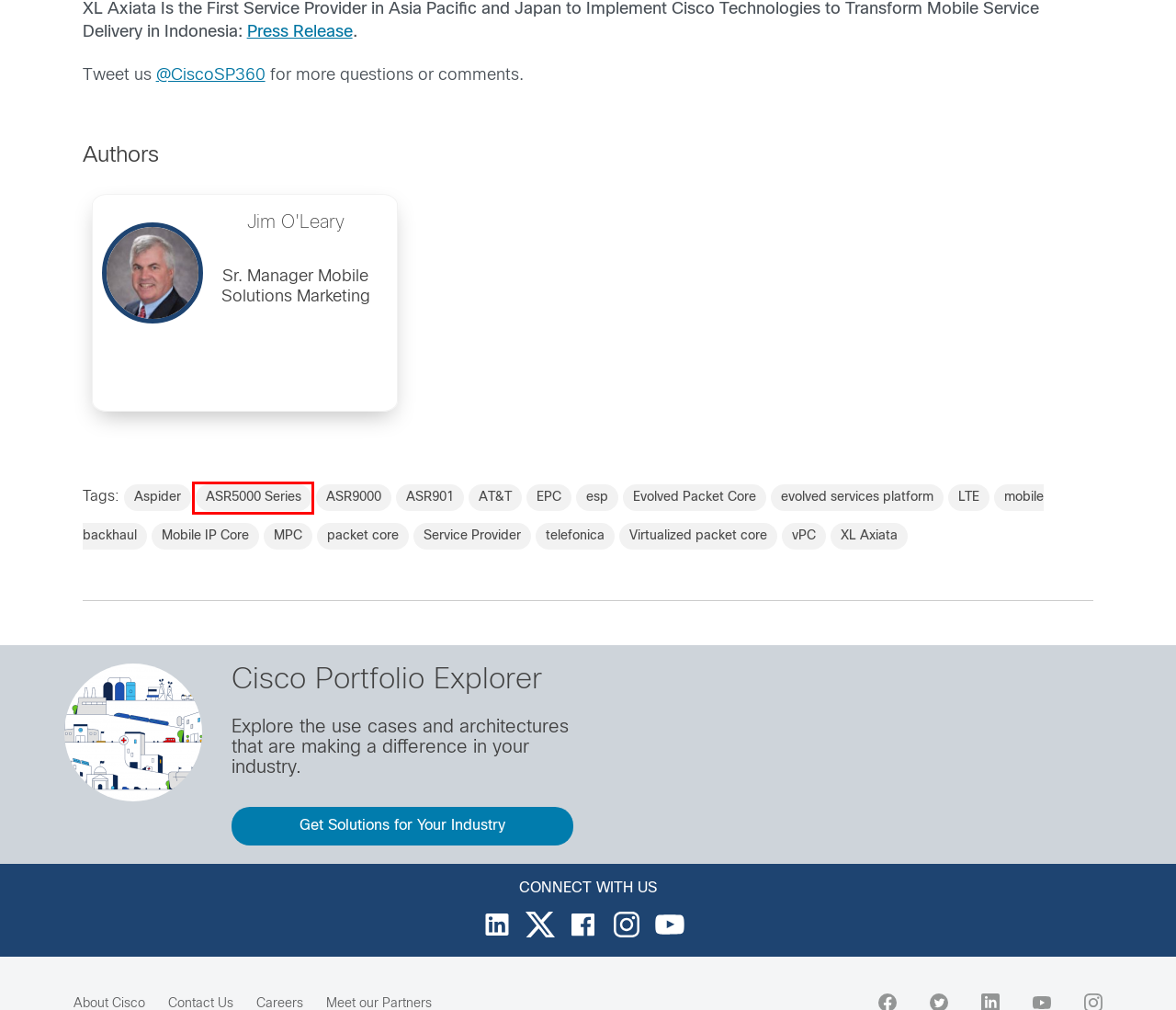You are given a webpage screenshot where a red bounding box highlights an element. Determine the most fitting webpage description for the new page that loads after clicking the element within the red bounding box. Here are the candidates:
A. Mobile IP Core - Cisco Blogs
B. evolved services platform - Cisco Blogs
C. ASR5000 Series - Cisco Blogs
D. telefonica - Cisco Blogs
E. XL Axiata - Cisco Blogs
F. mobile backhaul - Cisco Blogs
G. Virtualized packet core - Cisco Blogs
H. ASR901 - Cisco Blogs

C